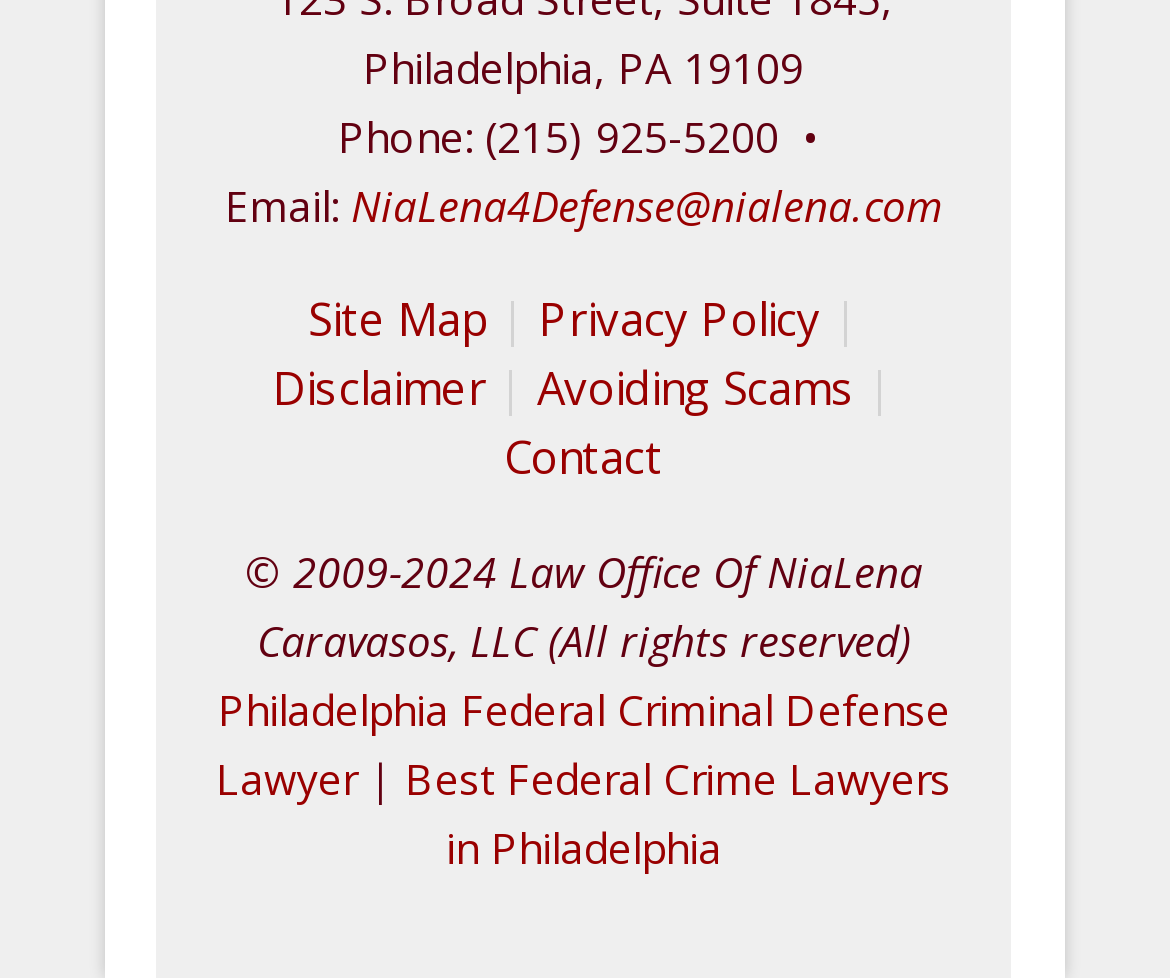Highlight the bounding box coordinates of the element you need to click to perform the following instruction: "Email the law office."

[0.3, 0.182, 0.805, 0.24]